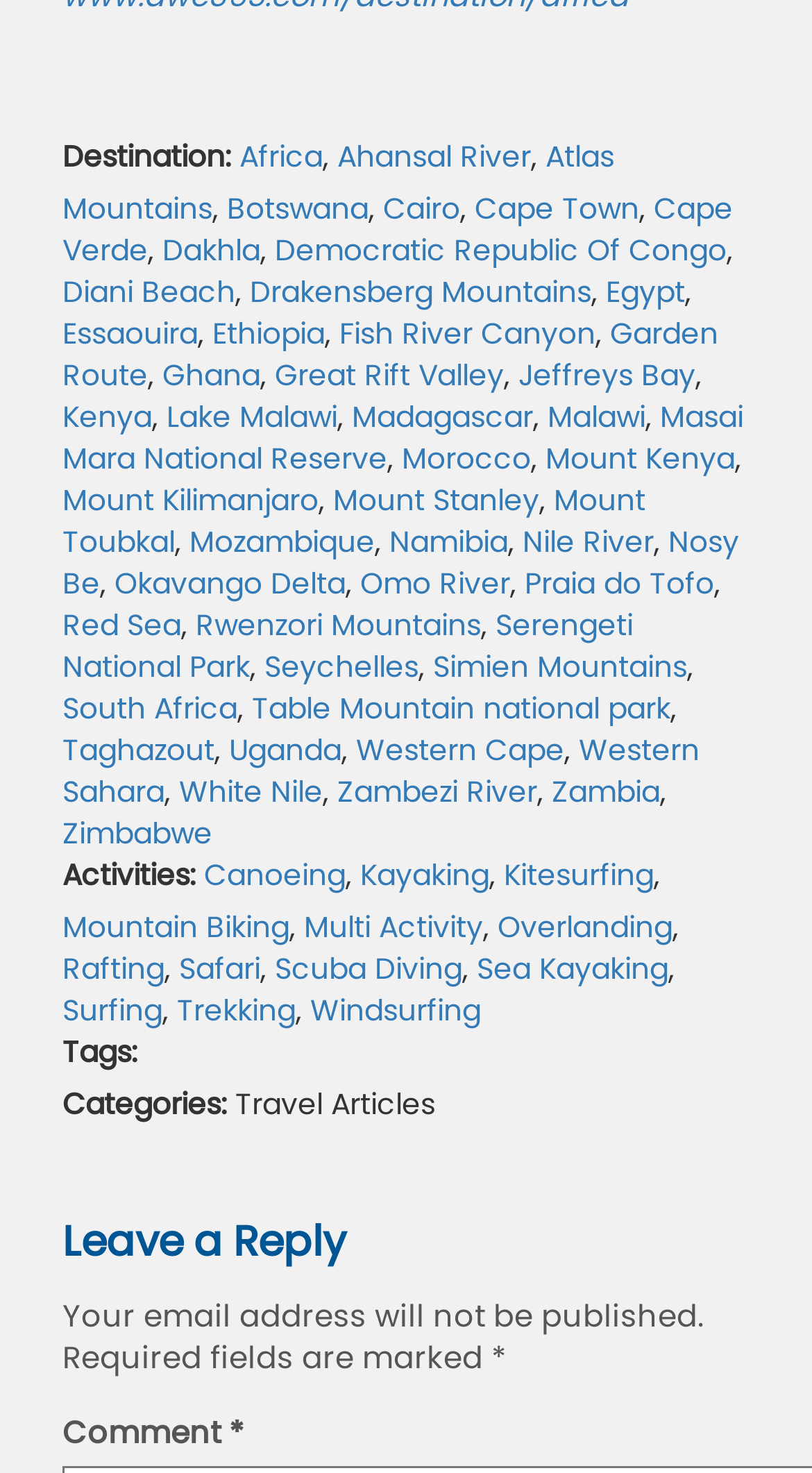Pinpoint the bounding box coordinates for the area that should be clicked to perform the following instruction: "Click on Africa".

[0.295, 0.091, 0.397, 0.12]